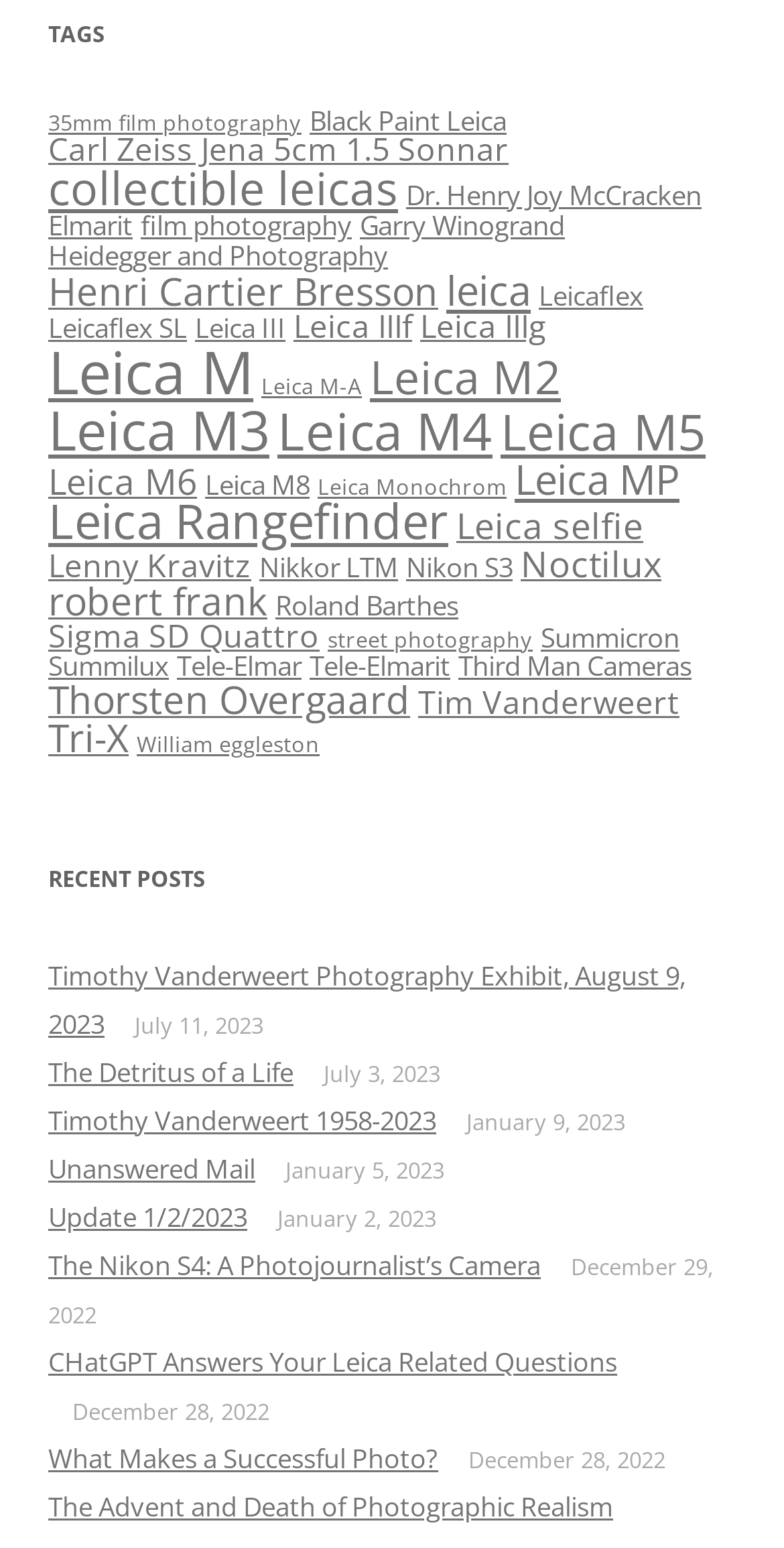What is the category of '35mm film photography'?
Using the image, elaborate on the answer with as much detail as possible.

The category of '35mm film photography' can be determined by looking at the heading 'TAGS' above the link '35mm film photography (3 items)'. This suggests that '35mm film photography' is a tag or a category.